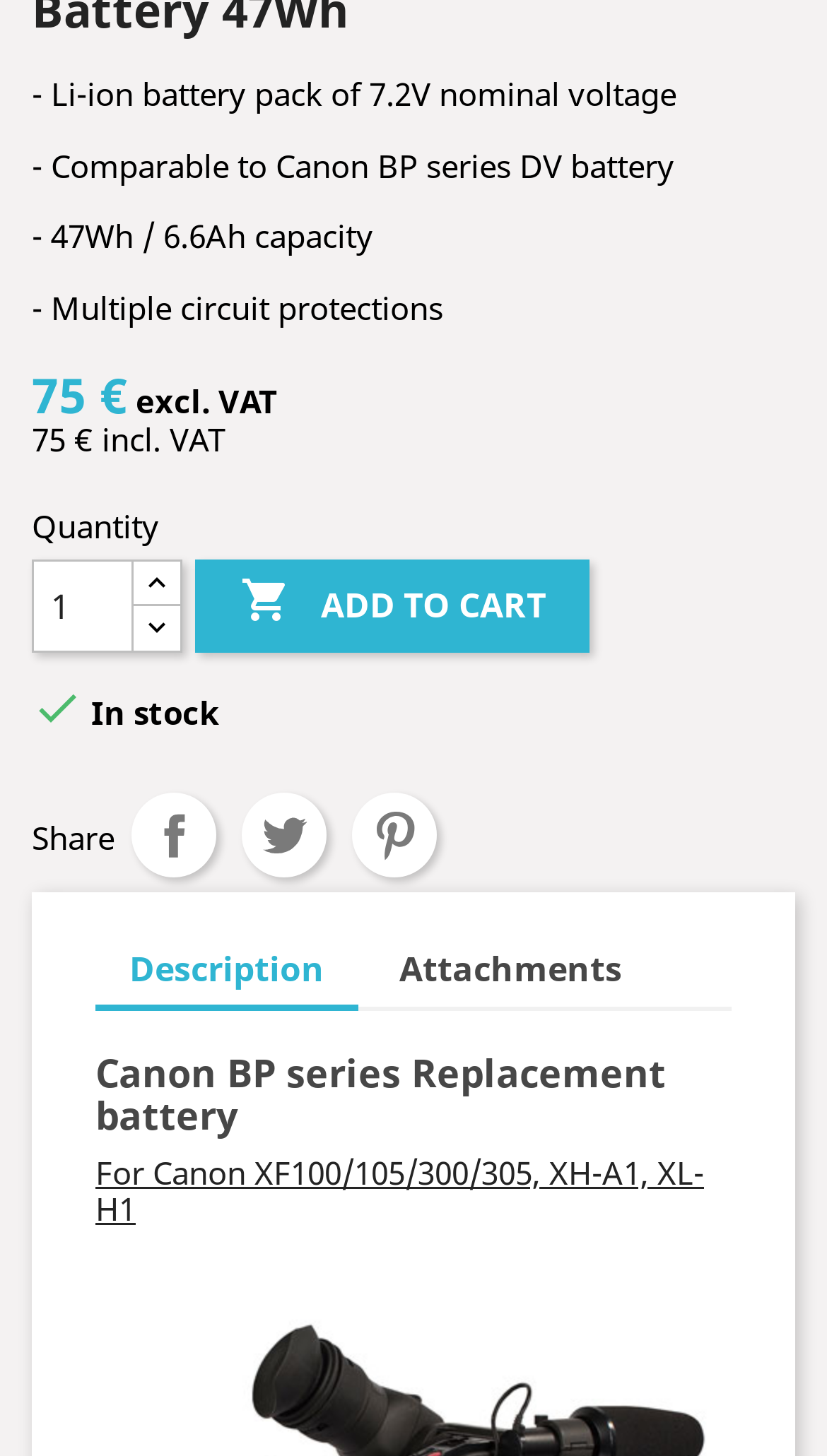Provide a brief response to the question below using a single word or phrase: 
What is the compatible camera model for this battery?

Canon XF100/105/300/305, XH-A1, XL-H1